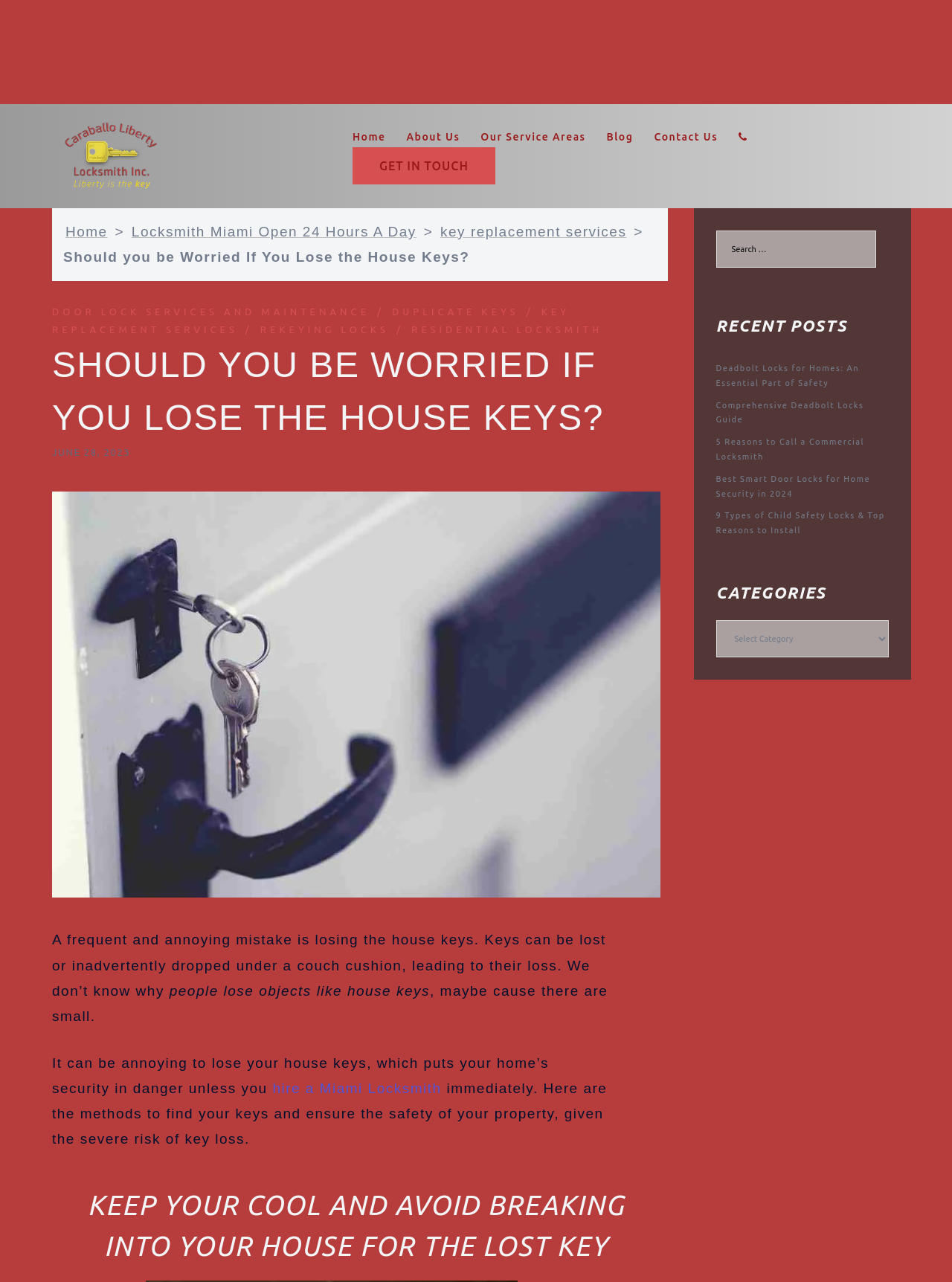Could you provide the bounding box coordinates for the portion of the screen to click to complete this instruction: "Get in touch with the locksmith"?

[0.37, 0.115, 0.52, 0.144]